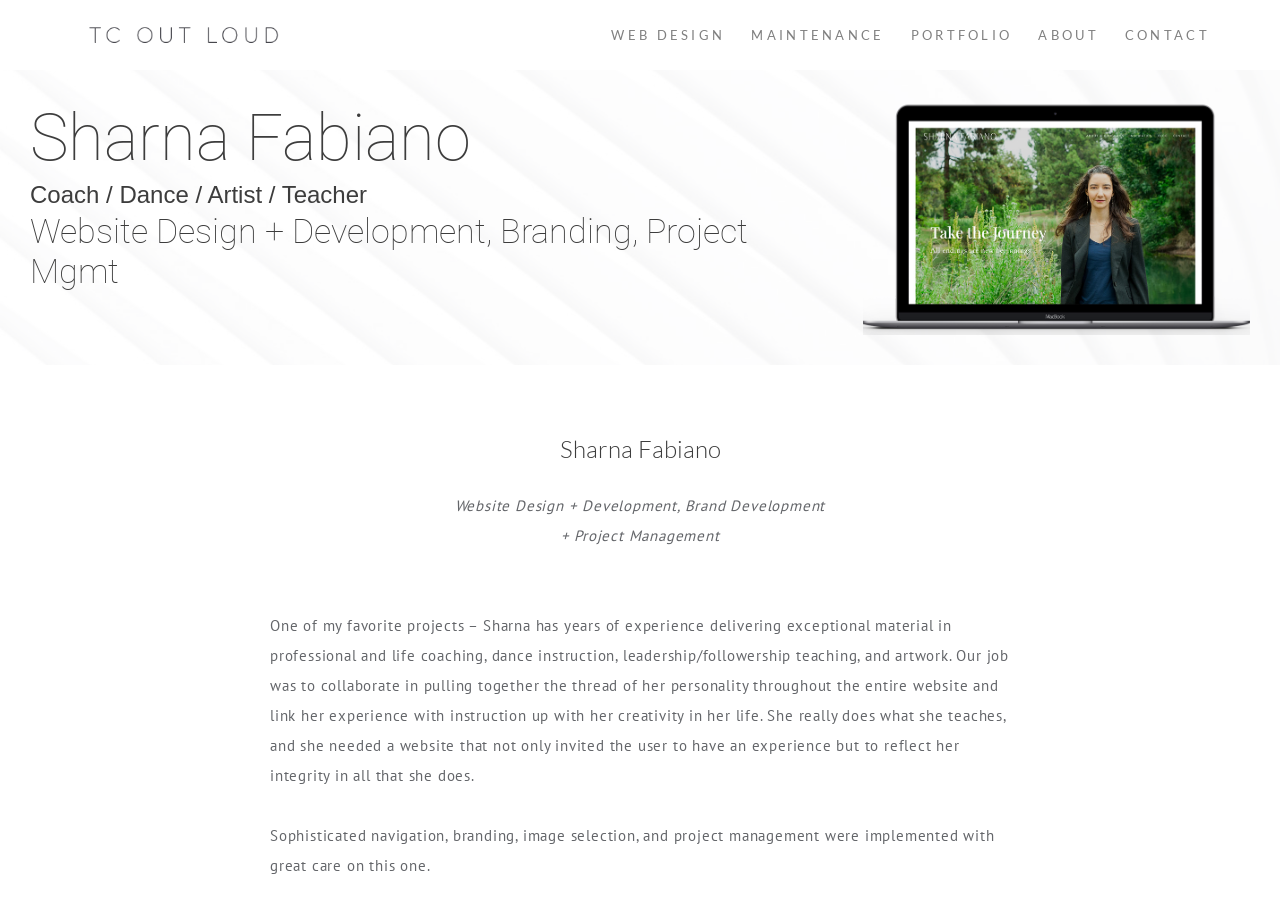What is the goal of Sharna Fabiano's website?
Answer the question with detailed information derived from the image.

I found a static text element that describes the goal of Sharna Fabiano's website as 'to reflect her integrity in all that she does', which indicates that the website aims to showcase her personality and values.